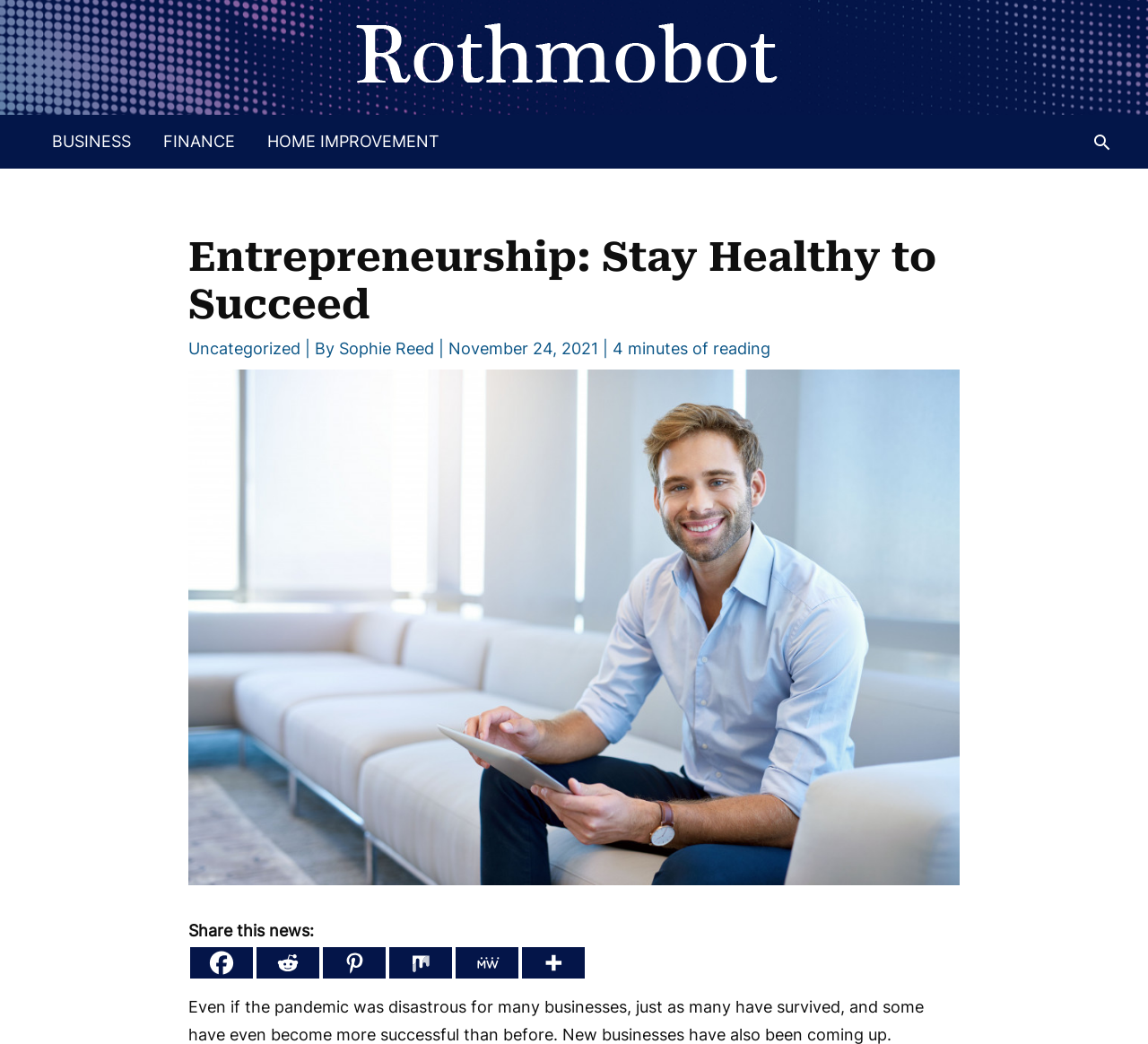Identify the bounding box for the described UI element. Provide the coordinates in (top-left x, top-left y, bottom-right x, bottom-right y) format with values ranging from 0 to 1: Sophie Reed

[0.295, 0.325, 0.382, 0.343]